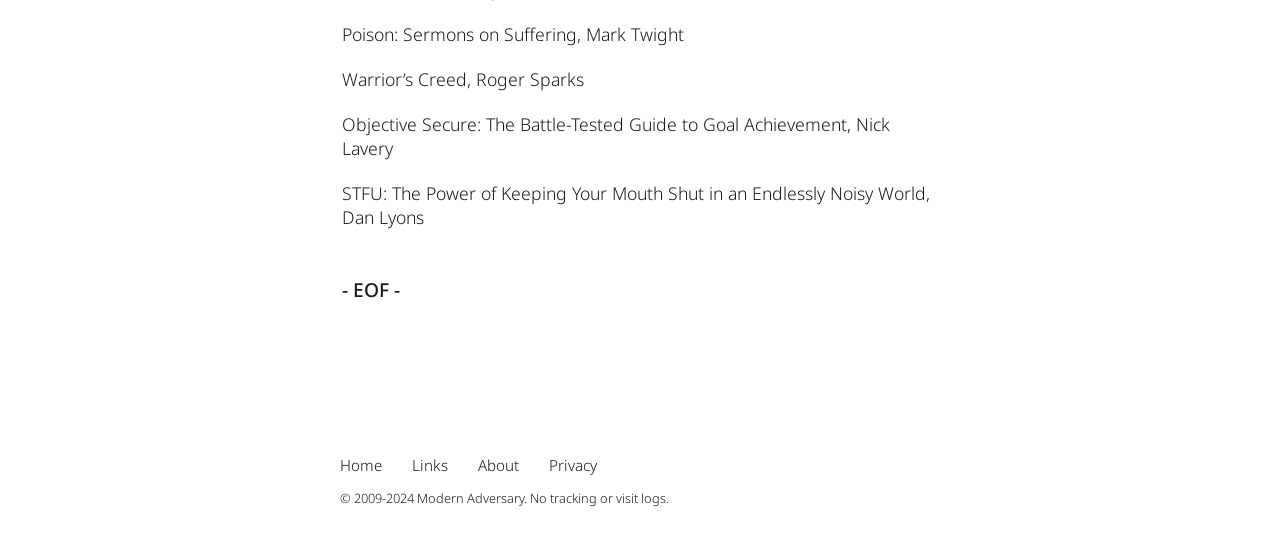What is the last element in the grid?
Look at the image and answer the question using a single word or phrase.

- EOF -